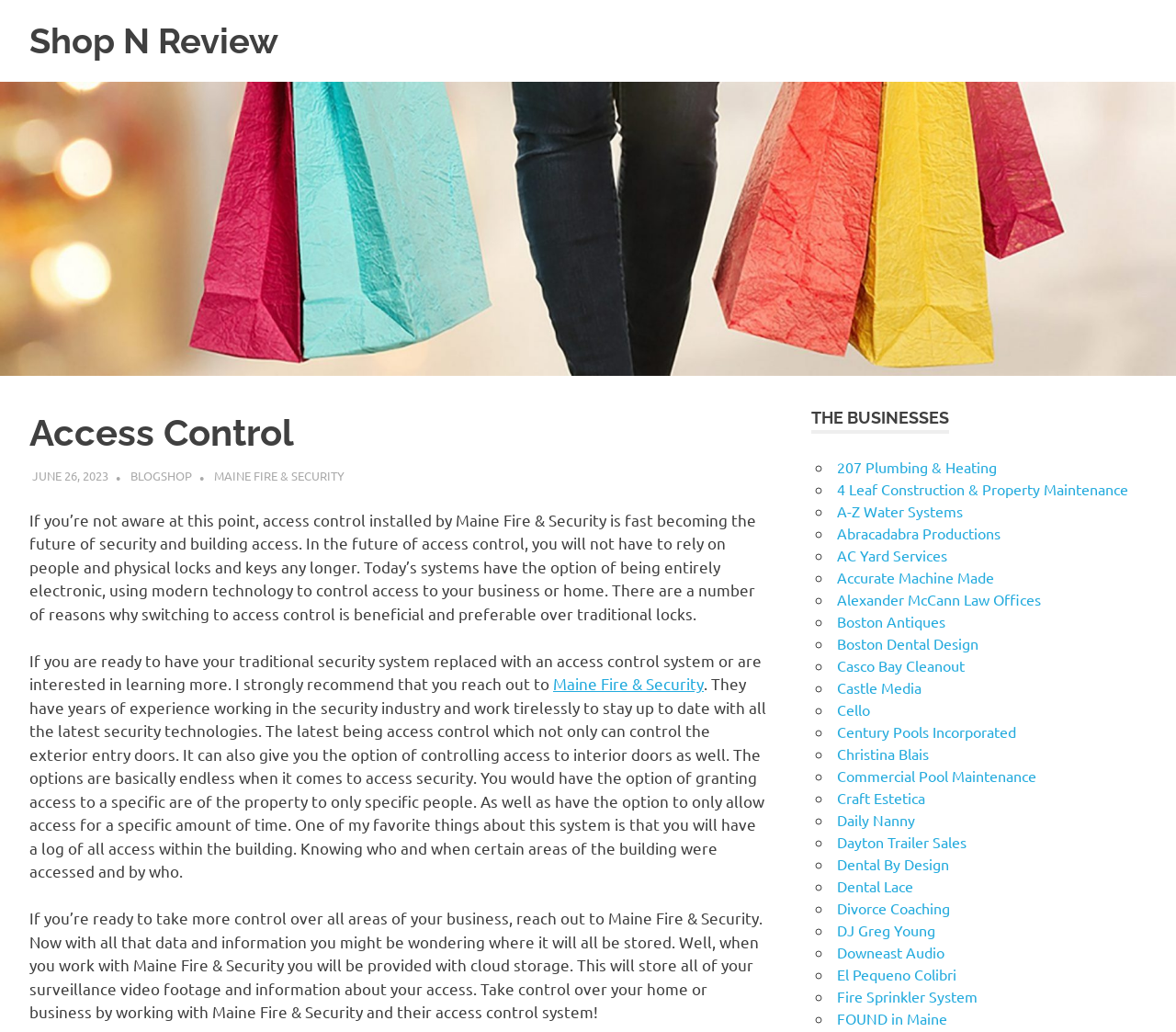Locate the bounding box coordinates of the clickable area to execute the instruction: "Check out 'Boston Antiques'". Provide the coordinates as four float numbers between 0 and 1, represented as [left, top, right, bottom].

[0.712, 0.593, 0.804, 0.611]